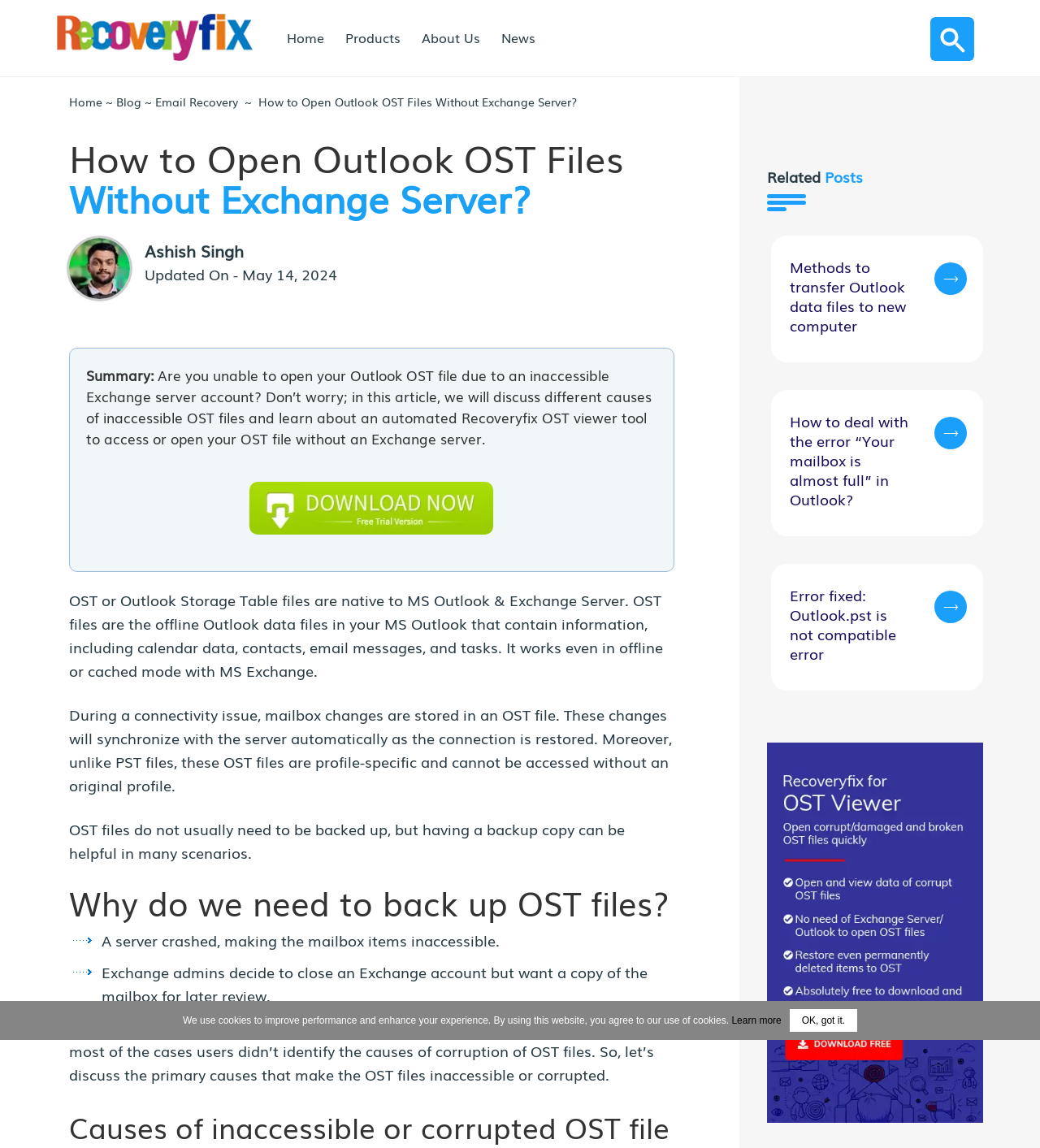Please identify the bounding box coordinates of the area that needs to be clicked to fulfill the following instruction: "Read the article by Ashish Singh."

[0.139, 0.213, 0.234, 0.227]